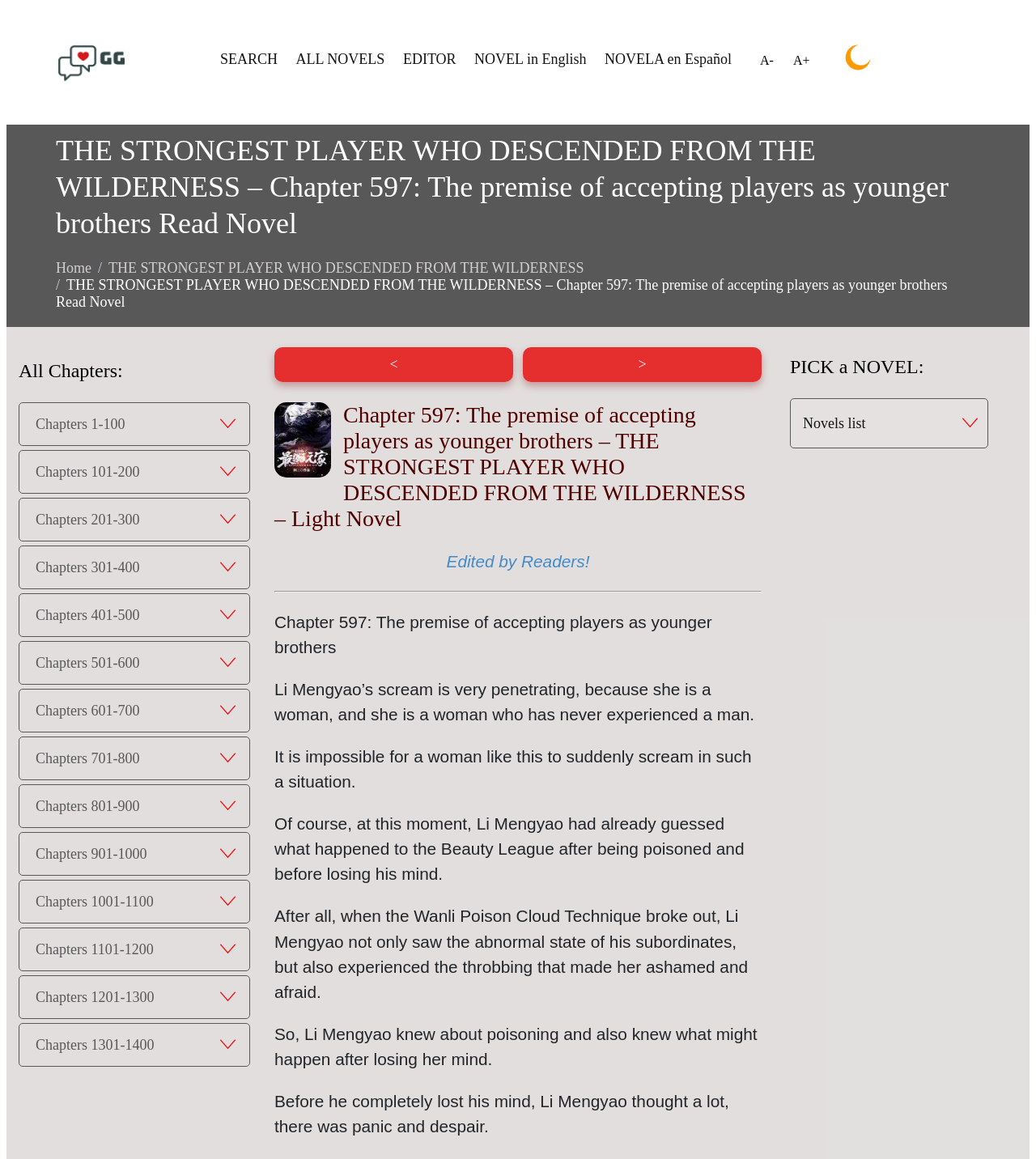Locate the bounding box coordinates of the clickable region necessary to complete the following instruction: "Search for a novel". Provide the coordinates in the format of four float numbers between 0 and 1, i.e., [left, top, right, bottom].

[0.212, 0.044, 0.268, 0.058]